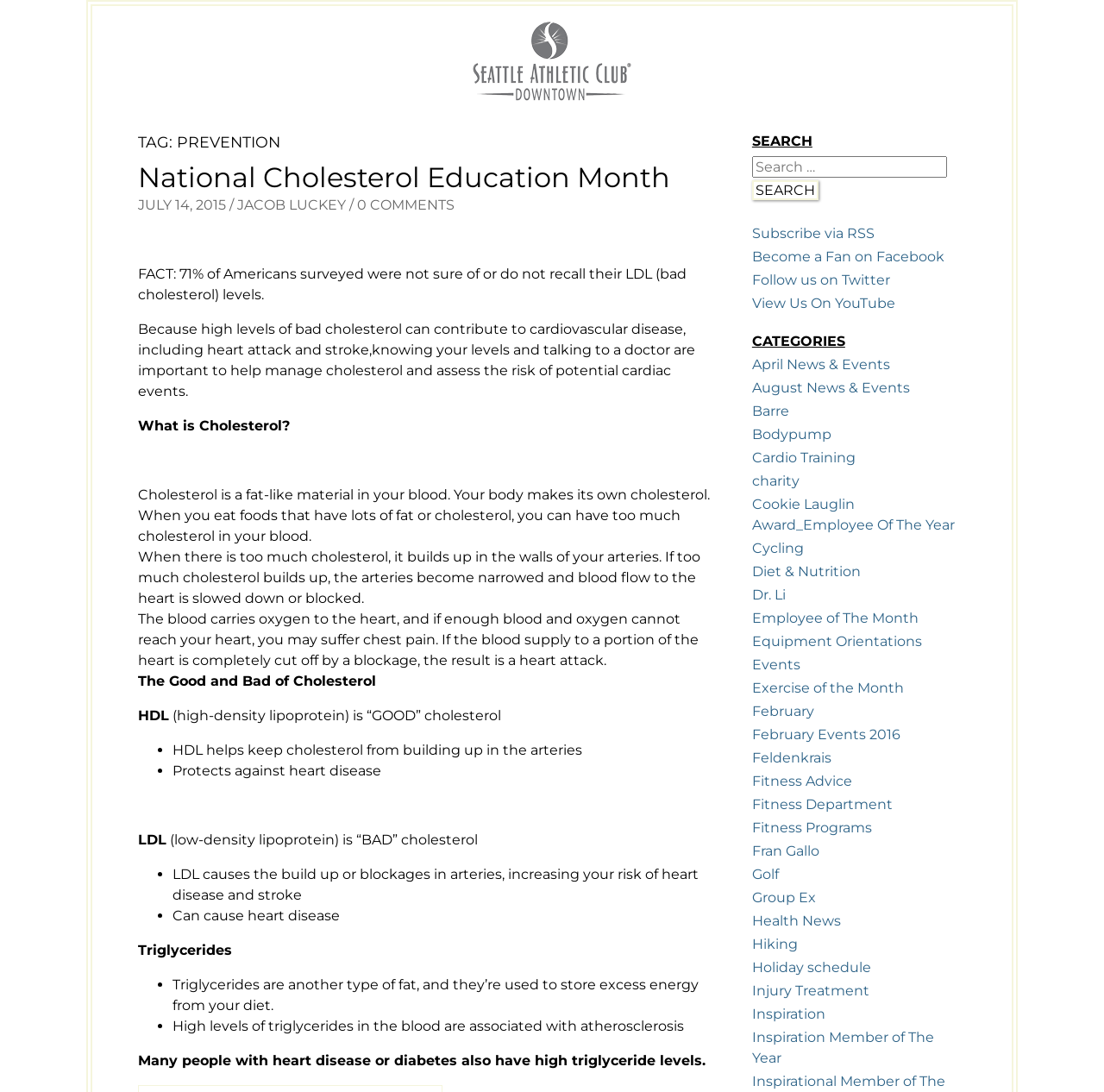Locate the bounding box coordinates of the area that needs to be clicked to fulfill the following instruction: "View Us On YouTube". The coordinates should be in the format of four float numbers between 0 and 1, namely [left, top, right, bottom].

[0.681, 0.27, 0.811, 0.285]